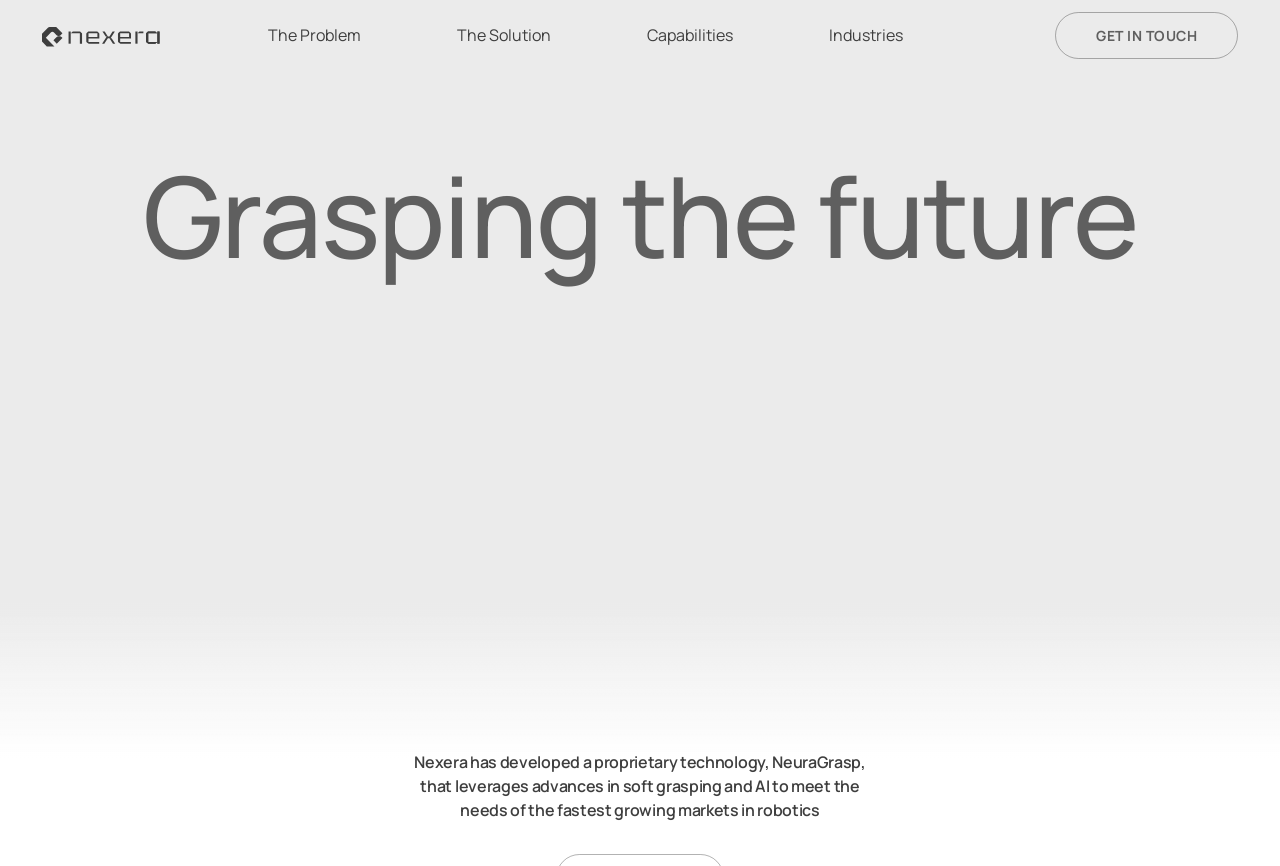Locate the bounding box for the described UI element: "Get in touchGet in touch". Ensure the coordinates are four float numbers between 0 and 1, formatted as [left, top, right, bottom].

[0.825, 0.013, 0.968, 0.068]